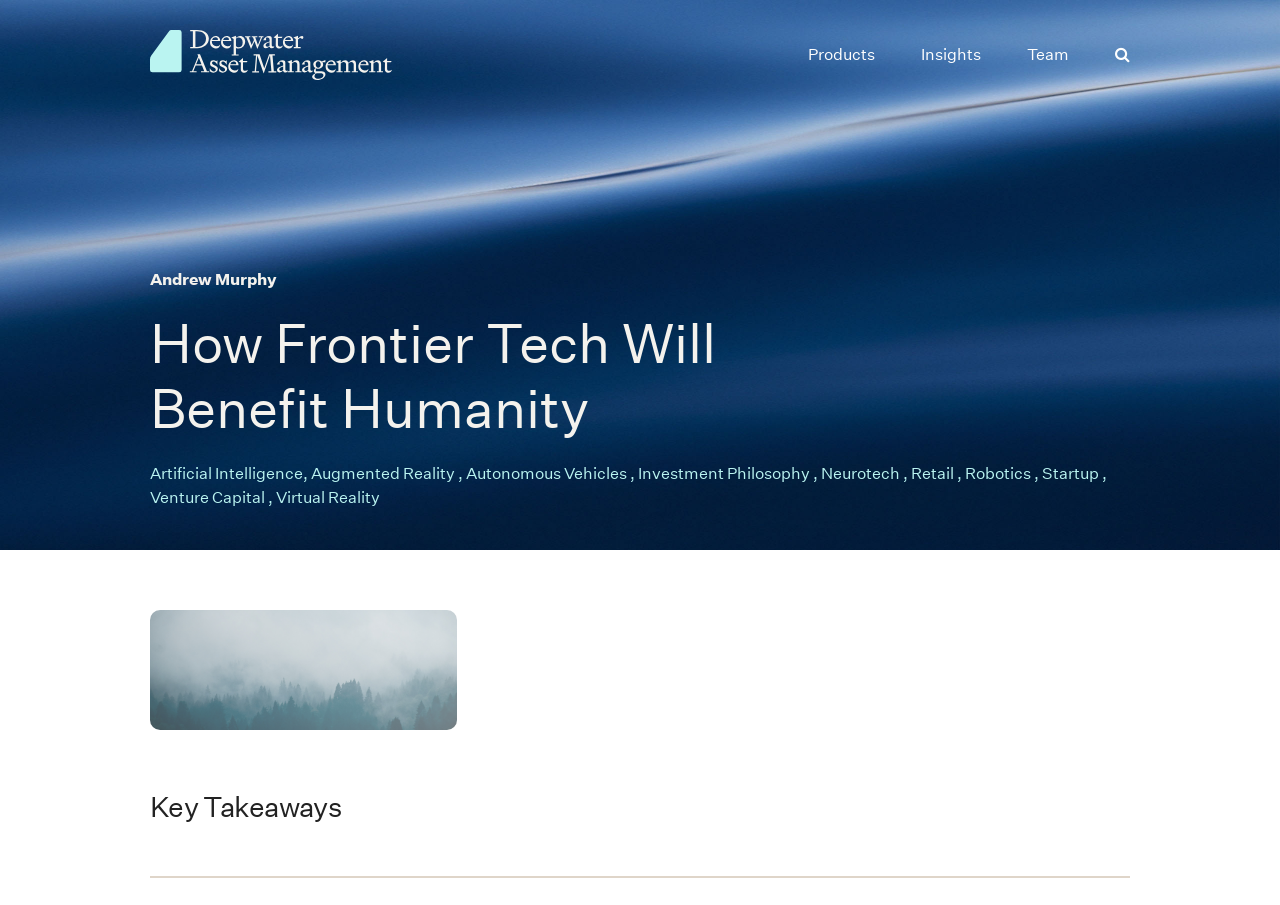Locate the UI element described as follows: "Virtual Reality". Return the bounding box coordinates as four float numbers between 0 and 1 in the order [left, top, right, bottom].

[0.216, 0.539, 0.297, 0.56]